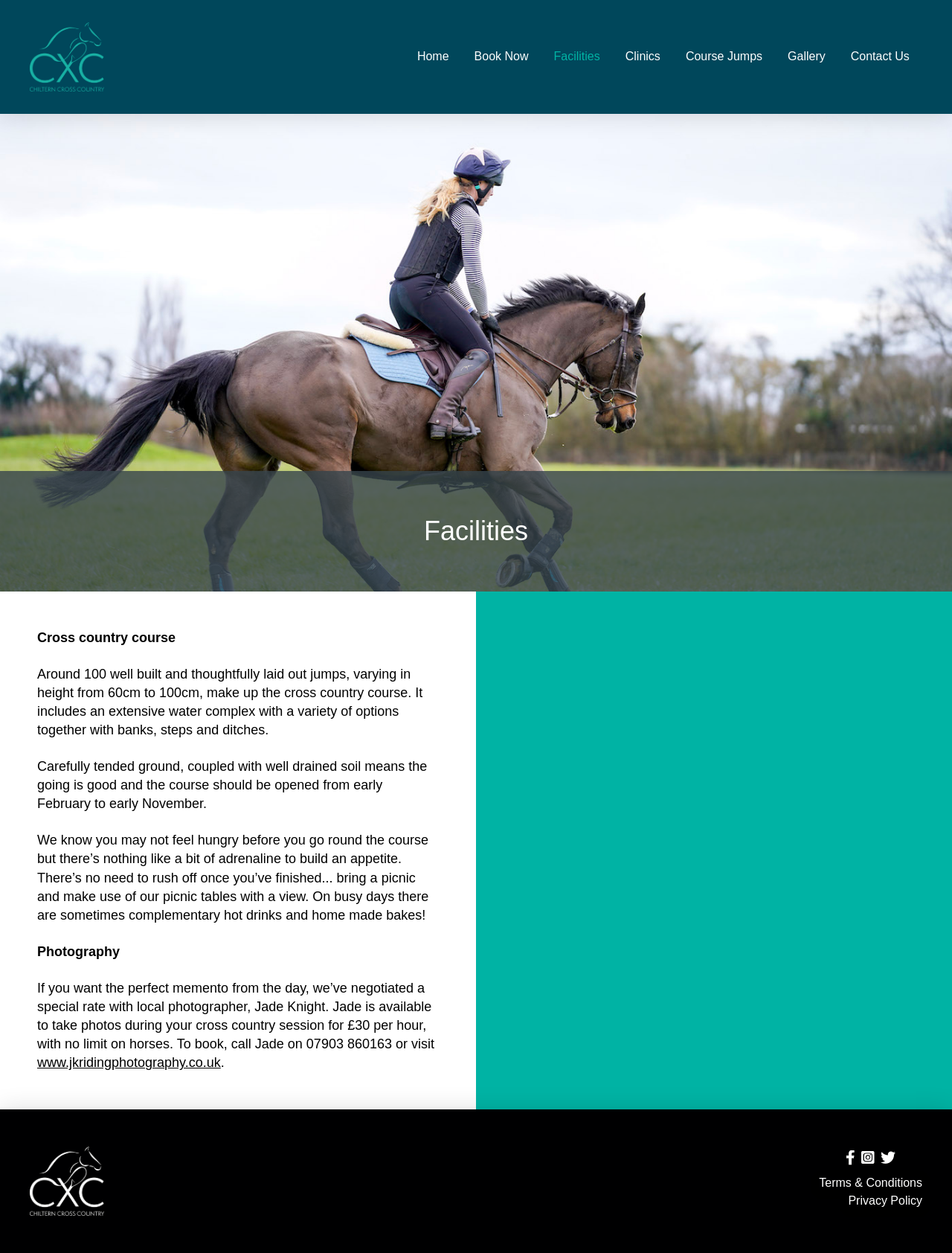With reference to the screenshot, provide a detailed response to the question below:
What is the height range of the jumps?

I obtained this answer by analyzing the StaticText element 'Around 100 well built and thoughtfully laid out jumps, varying in height from 60cm to 100cm, make up the cross country course.' which mentions the height range of the jumps.